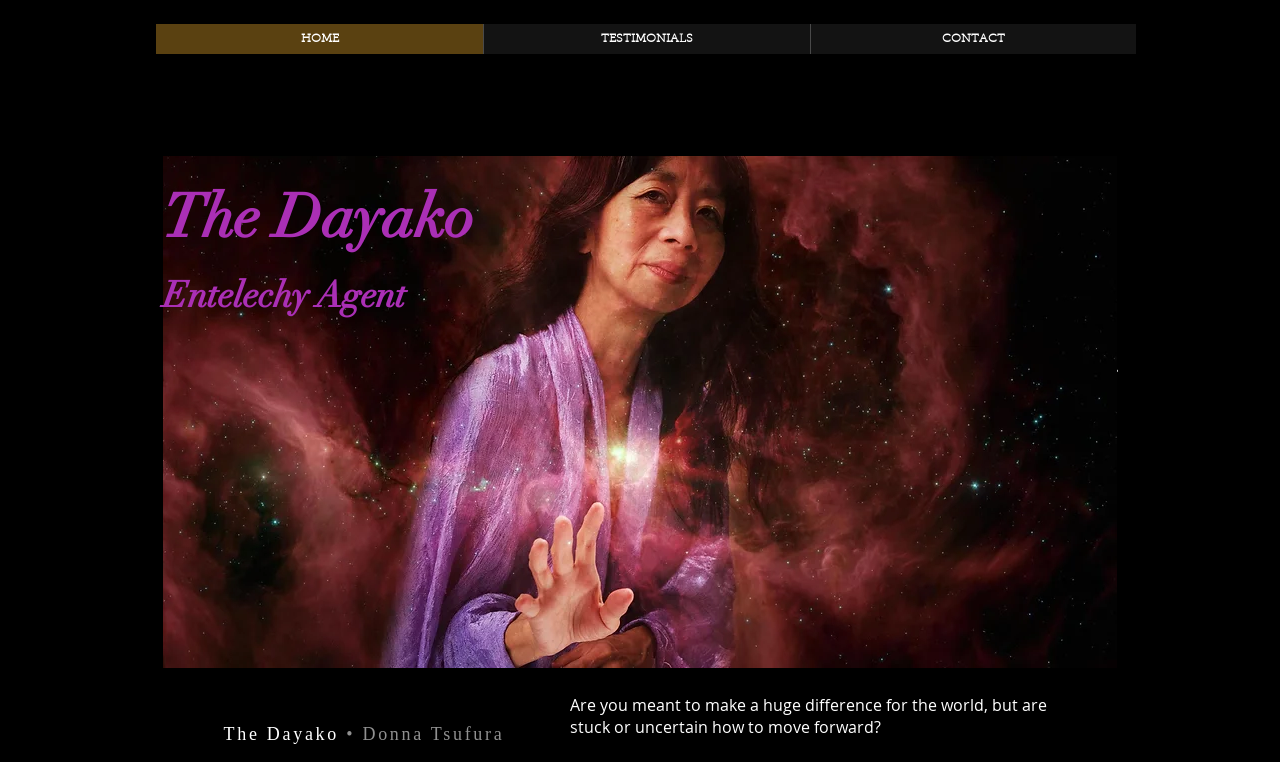Generate a comprehensive description of the webpage content.

The webpage is about The Dayako, specifically Donna Tsufura, and appears to be a personal or professional profile page. At the top, there is a navigation menu with three links: "HOME", "TESTIMONIALS", and "CONTACT", which are evenly spaced across the top of the page.

Below the navigation menu, there is a brief description of the purpose of the page, stating that it guides and galvanizes people, organizations, and businesses to fulfill their higher purpose and legacy for humanity. This text is centered on the page.

Further down, there is a heading that reads "The Dayako Entelechy Agent", which is followed by a large image that takes up most of the width of the page. The image is a photo of the Dayako Galaxy.

To the right of the image, there is a heading that reads "The Dayako • Donna Tsufura", which is positioned near the bottom of the page. Below this heading, there is a paragraph of text that asks a question about making a huge difference in the world, but being stuck or uncertain about how to move forward.

Overall, the page appears to be a personal or professional profile page that highlights Donna Tsufura's work as The Dayako, with a focus on guiding and galvanizing people to fulfill their higher purpose.